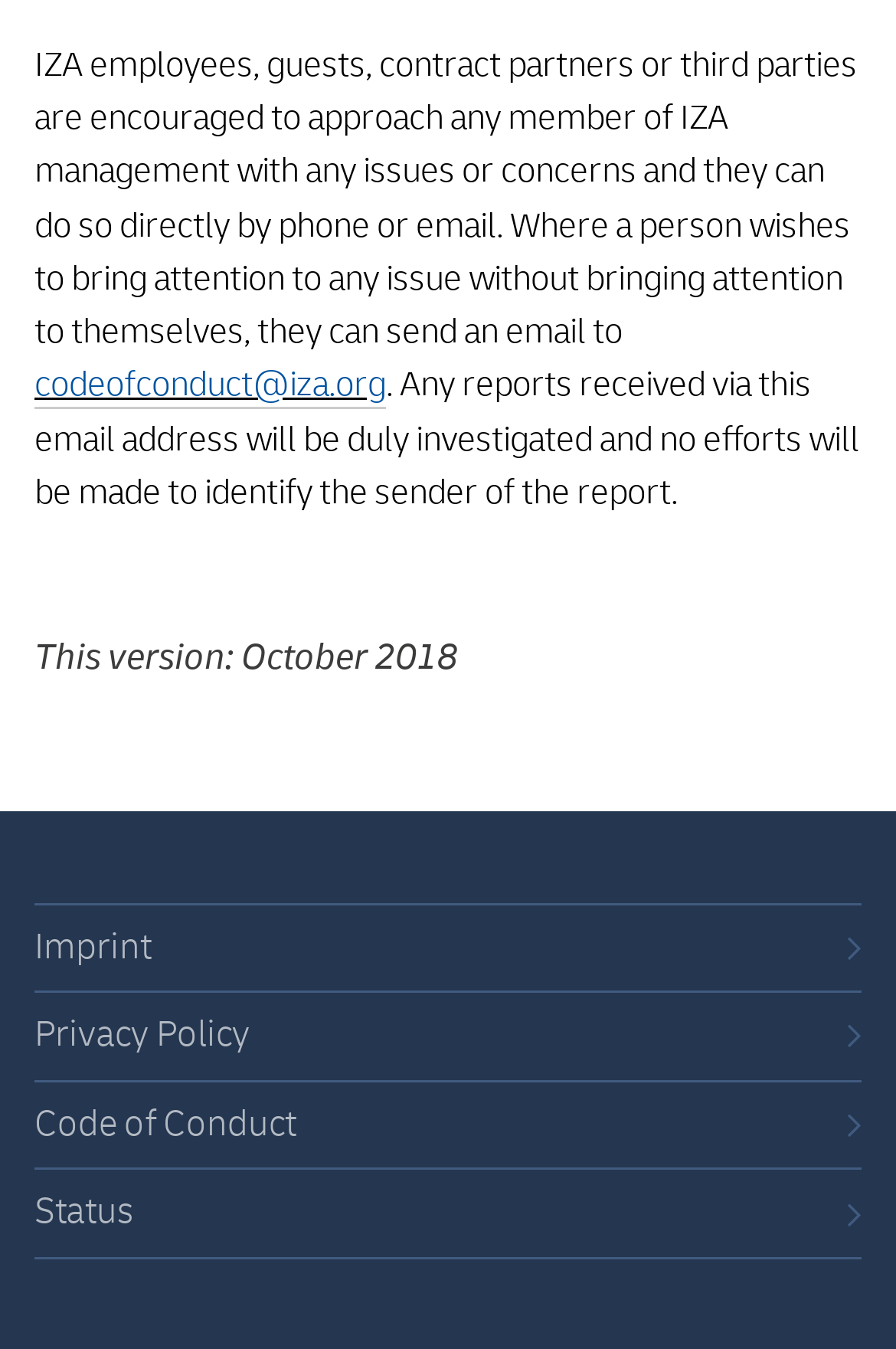What is the version of the document mentioned?
Based on the visual content, answer with a single word or a brief phrase.

October 2018